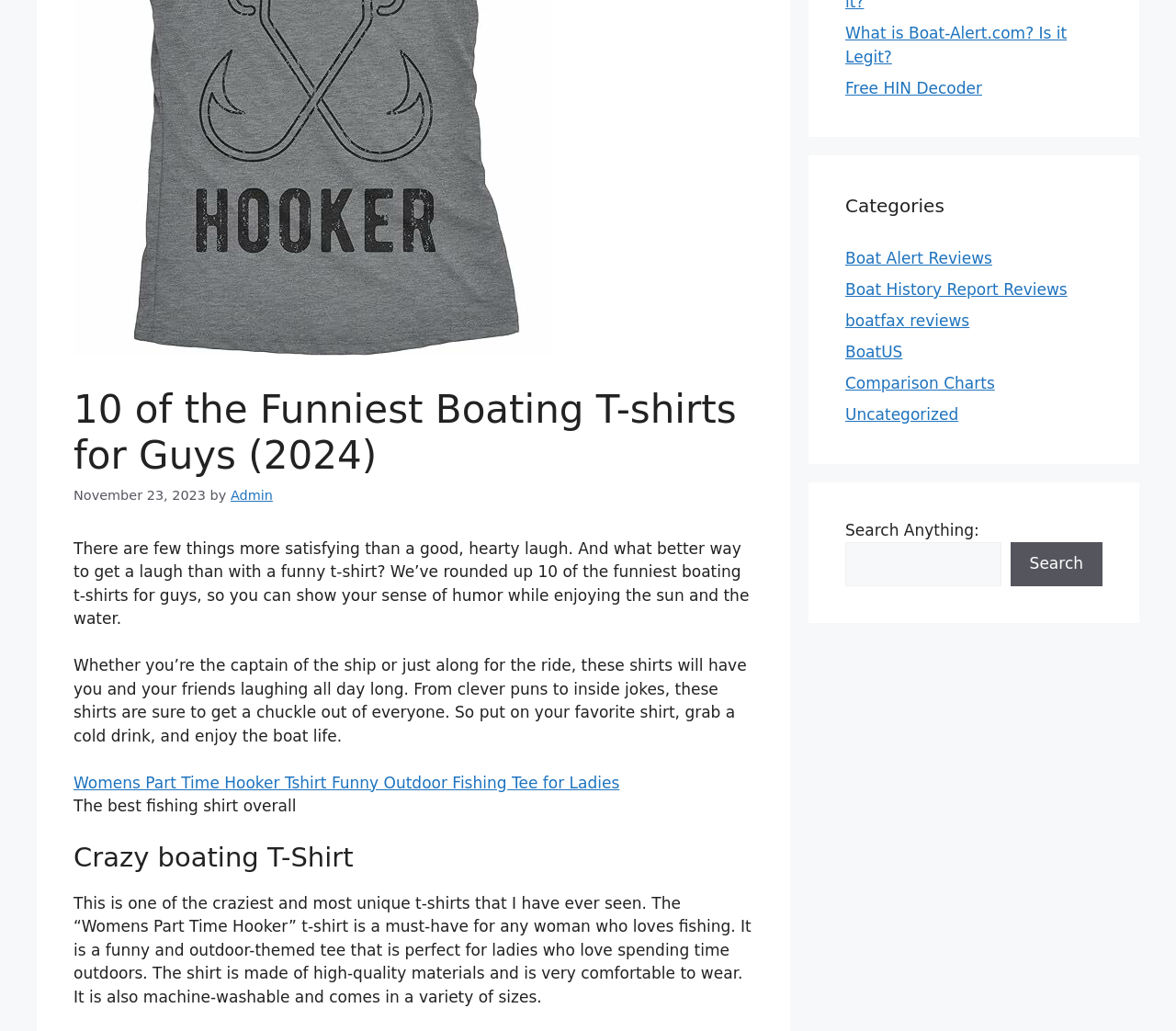Provide the bounding box coordinates, formatted as (top-left x, top-left y, bottom-right x, bottom-right y), with all values being floating point numbers between 0 and 1. Identify the bounding box of the UI element that matches the description: Boat History Report Reviews

[0.719, 0.272, 0.908, 0.29]